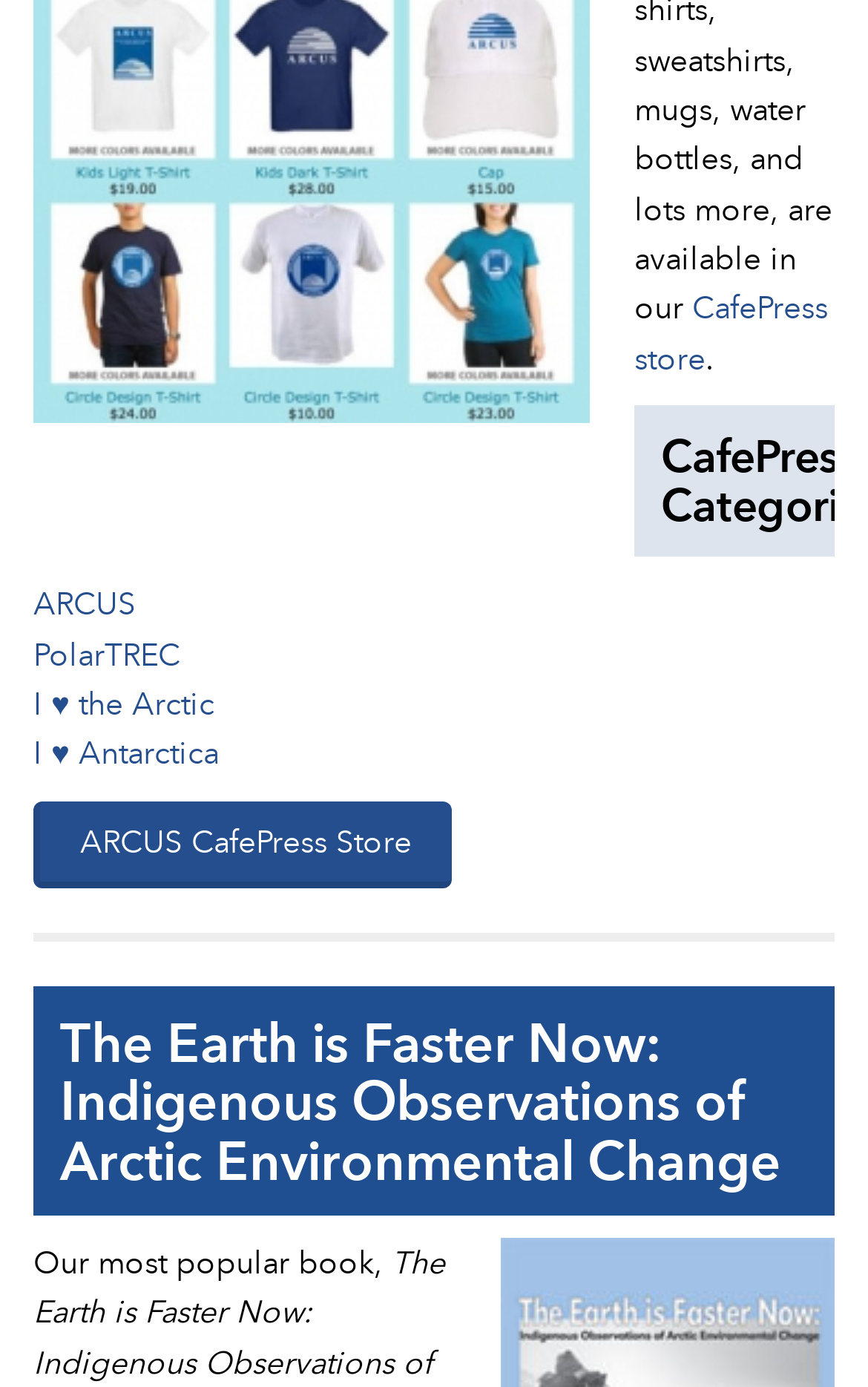Find the bounding box coordinates for the UI element that matches this description: "ARCUS CafePress Store".

[0.038, 0.578, 0.521, 0.64]